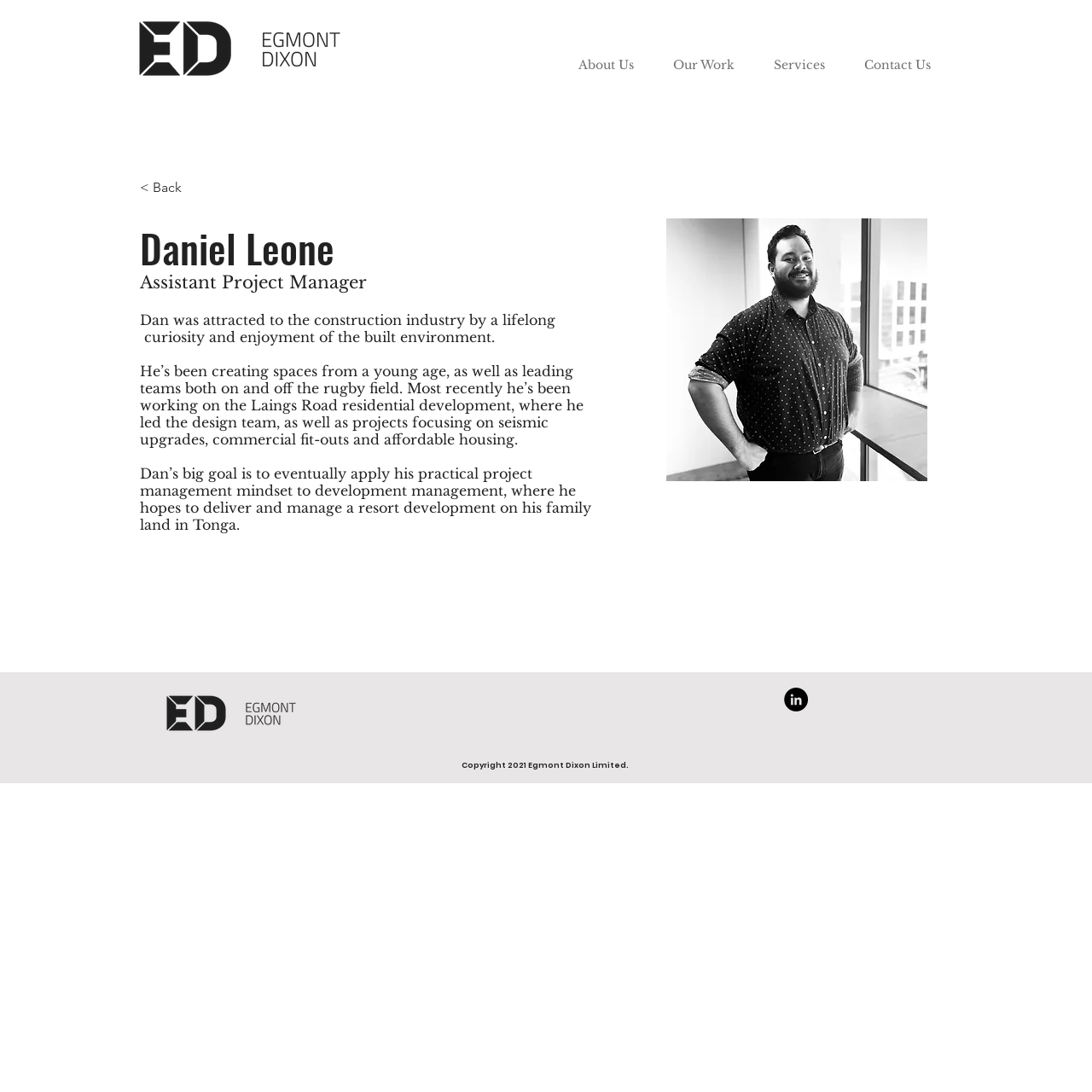Generate a comprehensive description of the webpage.

The webpage is about Daniel Leone, an Assistant Project Manager. At the top left corner, there is a logo of Egmont Dixon, which is a transparent image. Below the logo, there is a navigation menu with four links: "About Us", "Our Work", "Services", and "Contact Us". 

The main content of the webpage is divided into two sections. On the left side, there is a section with a heading "Daniel Leone" and three paragraphs of text describing his background, experience, and goals. The text is arranged vertically, with each paragraph below the previous one. 

On the right side of the main content, there is an image, likely a photo of Daniel Leone, which takes up about a third of the vertical space. 

At the bottom of the webpage, there is a section with a social media link to LinkedIn, represented by an image, and a copyright notice that reads "Copyright 2021 Egmont Dixon Limited."